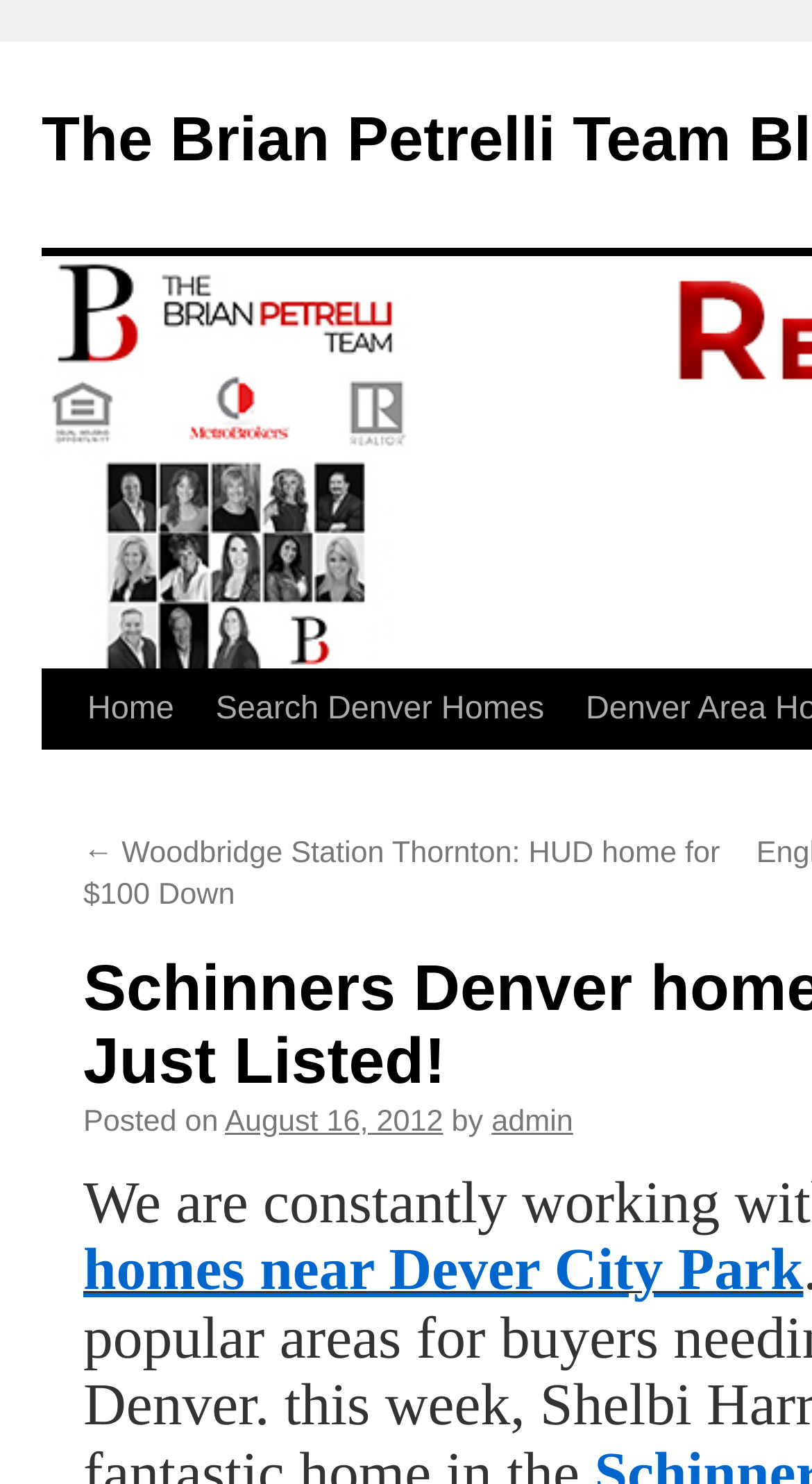Who is the author of the latest article?
Answer the question in as much detail as possible.

I found the author of the latest article by looking at the text 'by admin' which is likely the author of the latest article.